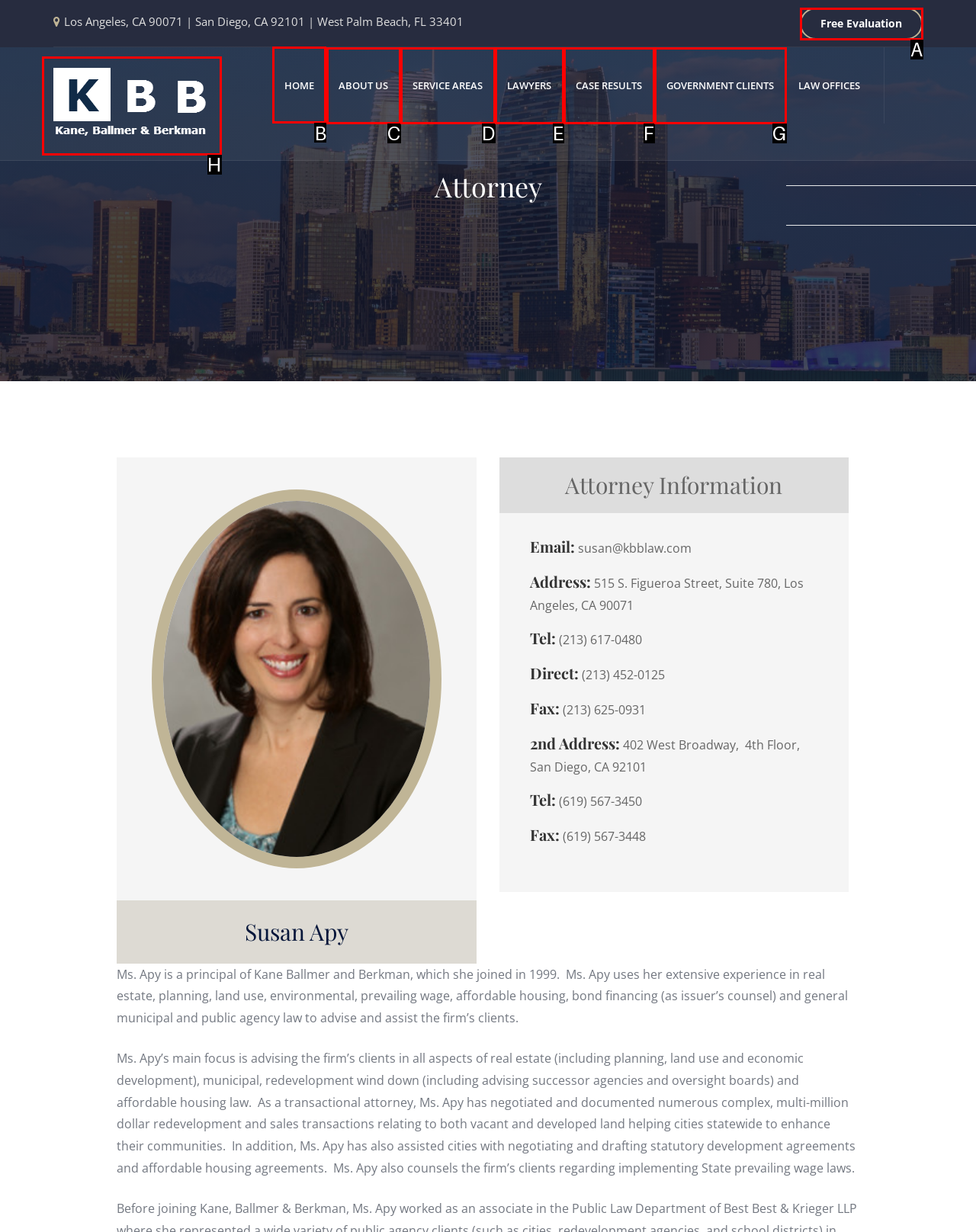Select the HTML element that needs to be clicked to perform the task: Visit the 'HOME' page. Reply with the letter of the chosen option.

B